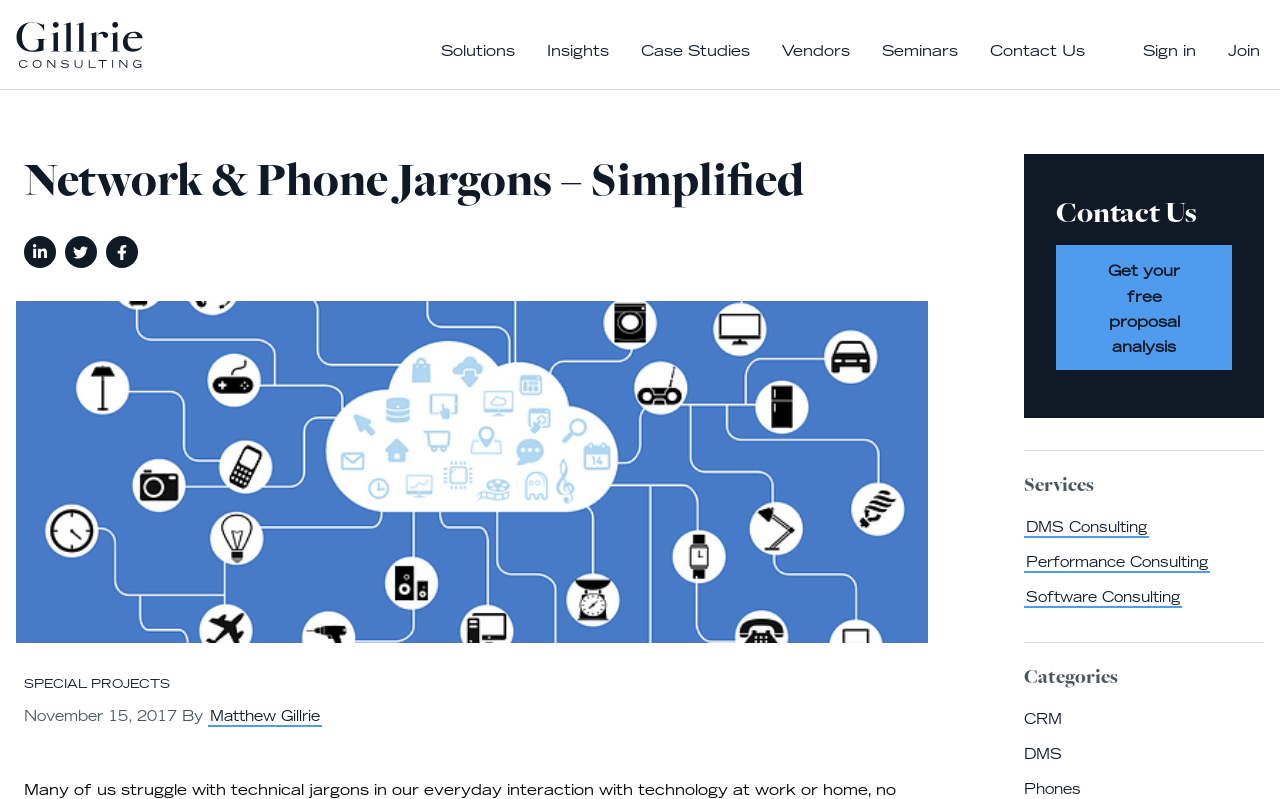Identify the bounding box coordinates for the element that needs to be clicked to fulfill this instruction: "Sign in". Provide the coordinates in the format of four float numbers between 0 and 1: [left, top, right, bottom].

[0.89, 0.0, 0.938, 0.112]